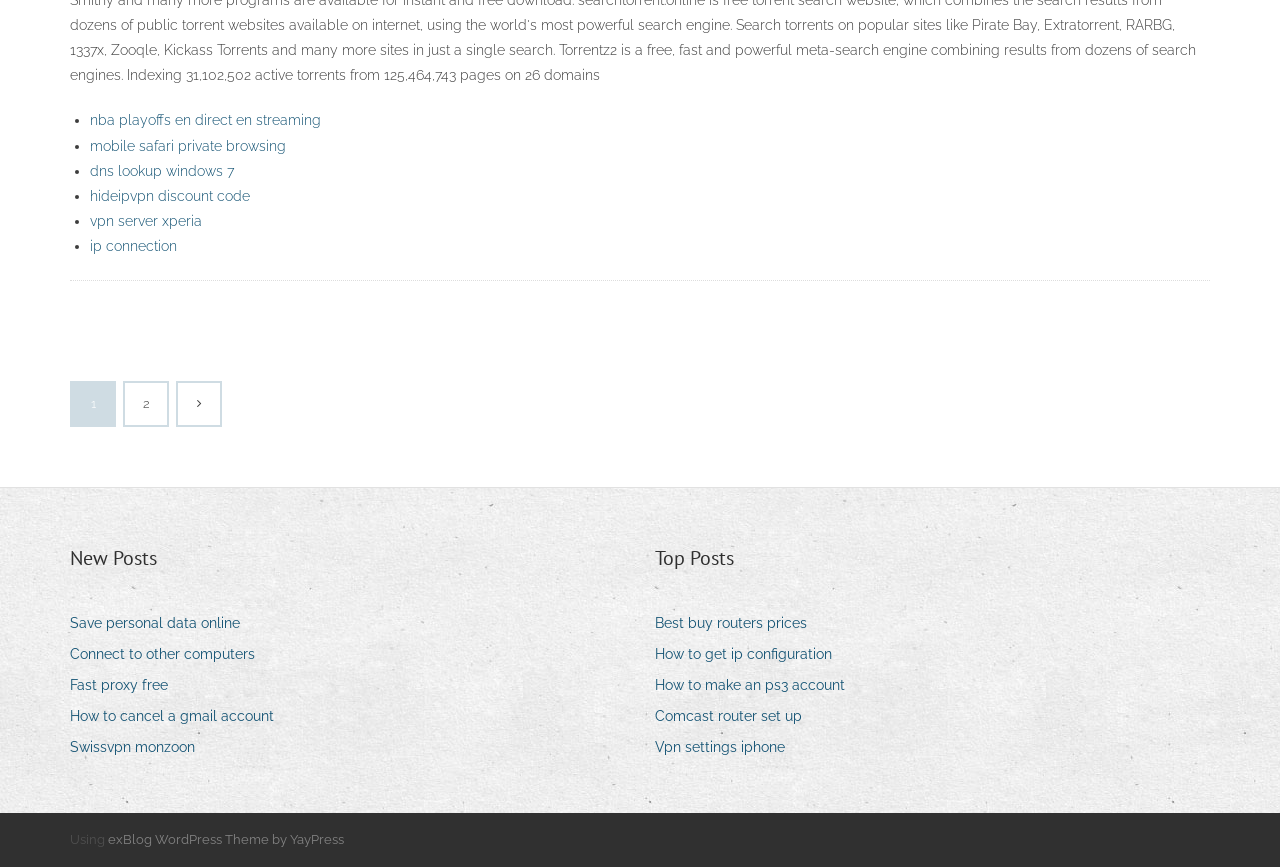Identify the bounding box coordinates for the UI element described as follows: ip connection. Use the format (top-left x, top-left y, bottom-right x, bottom-right y) and ensure all values are floating point numbers between 0 and 1.

[0.07, 0.275, 0.138, 0.293]